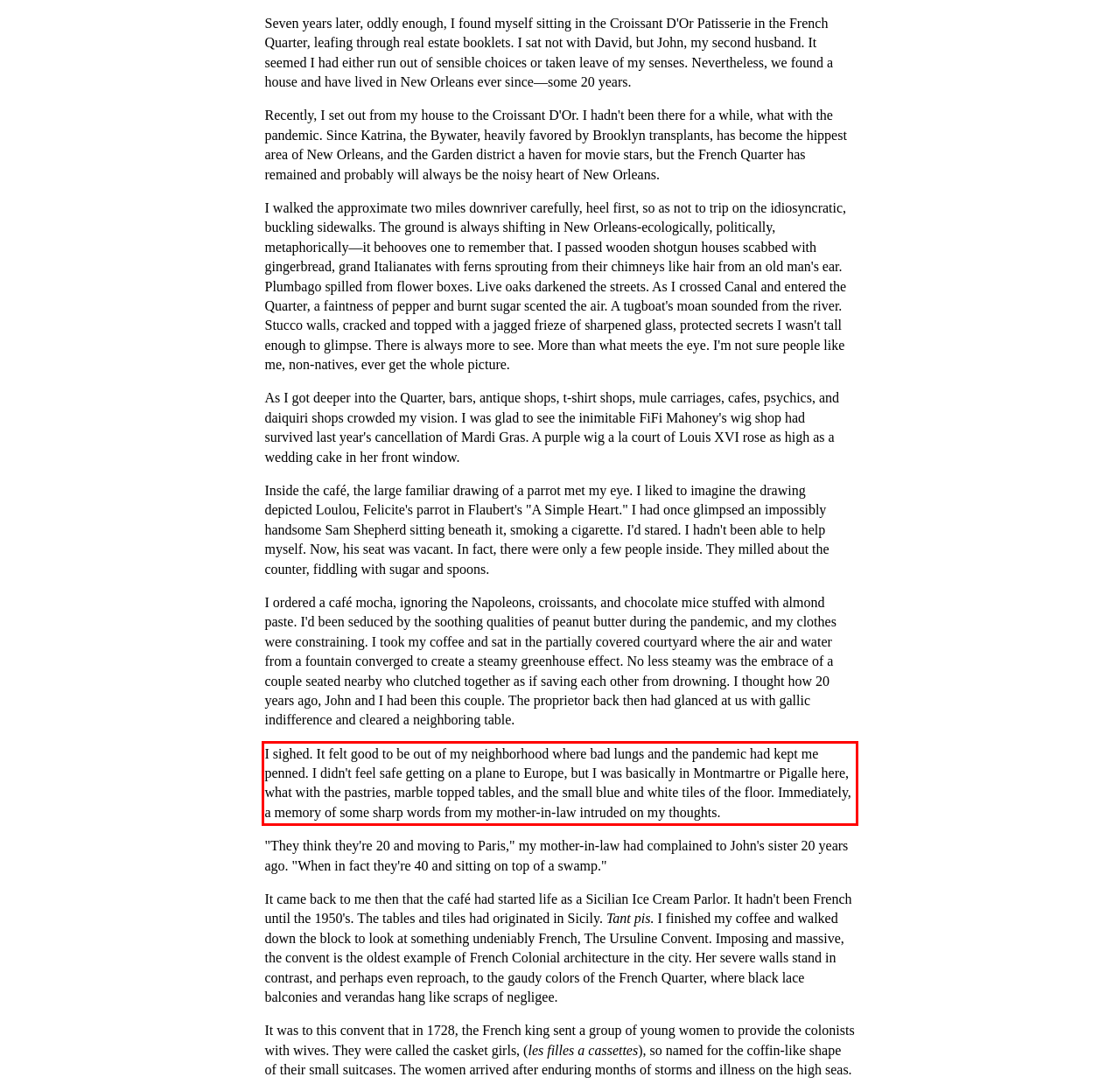You are provided with a screenshot of a webpage featuring a red rectangle bounding box. Extract the text content within this red bounding box using OCR.

I sighed. It felt good to be out of my neighborhood where bad lungs and the pandemic had kept me penned. I didn't feel safe getting on a plane to Europe, but I was basically in Montmartre or Pigalle here, what with the pastries, marble topped tables, and the small blue and white tiles of the floor. Immediately, a memory of some sharp words from my mother-in-law intruded on my thoughts.